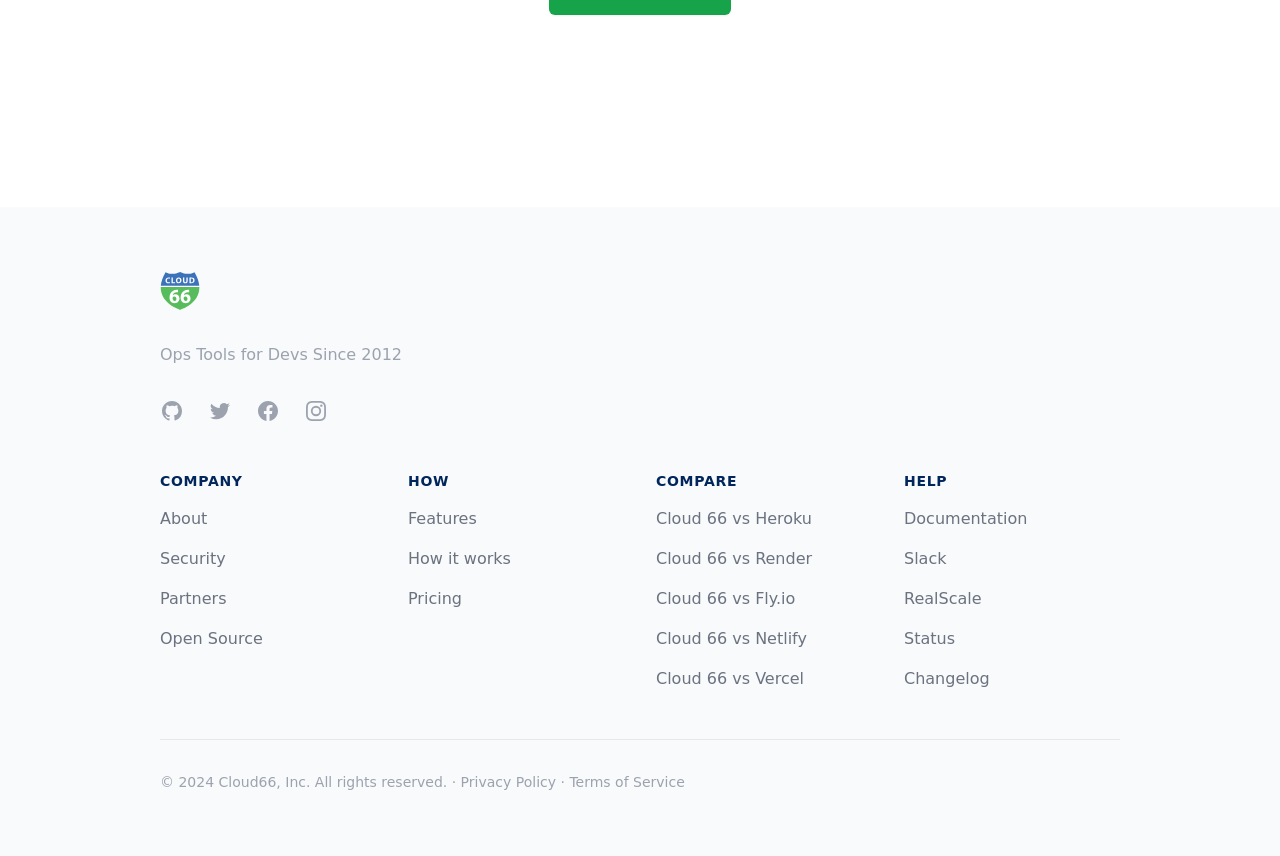Provide the bounding box coordinates for the specified HTML element described in this description: "Cloud 66 vs Fly.io". The coordinates should be four float numbers ranging from 0 to 1, in the format [left, top, right, bottom].

[0.512, 0.688, 0.621, 0.71]